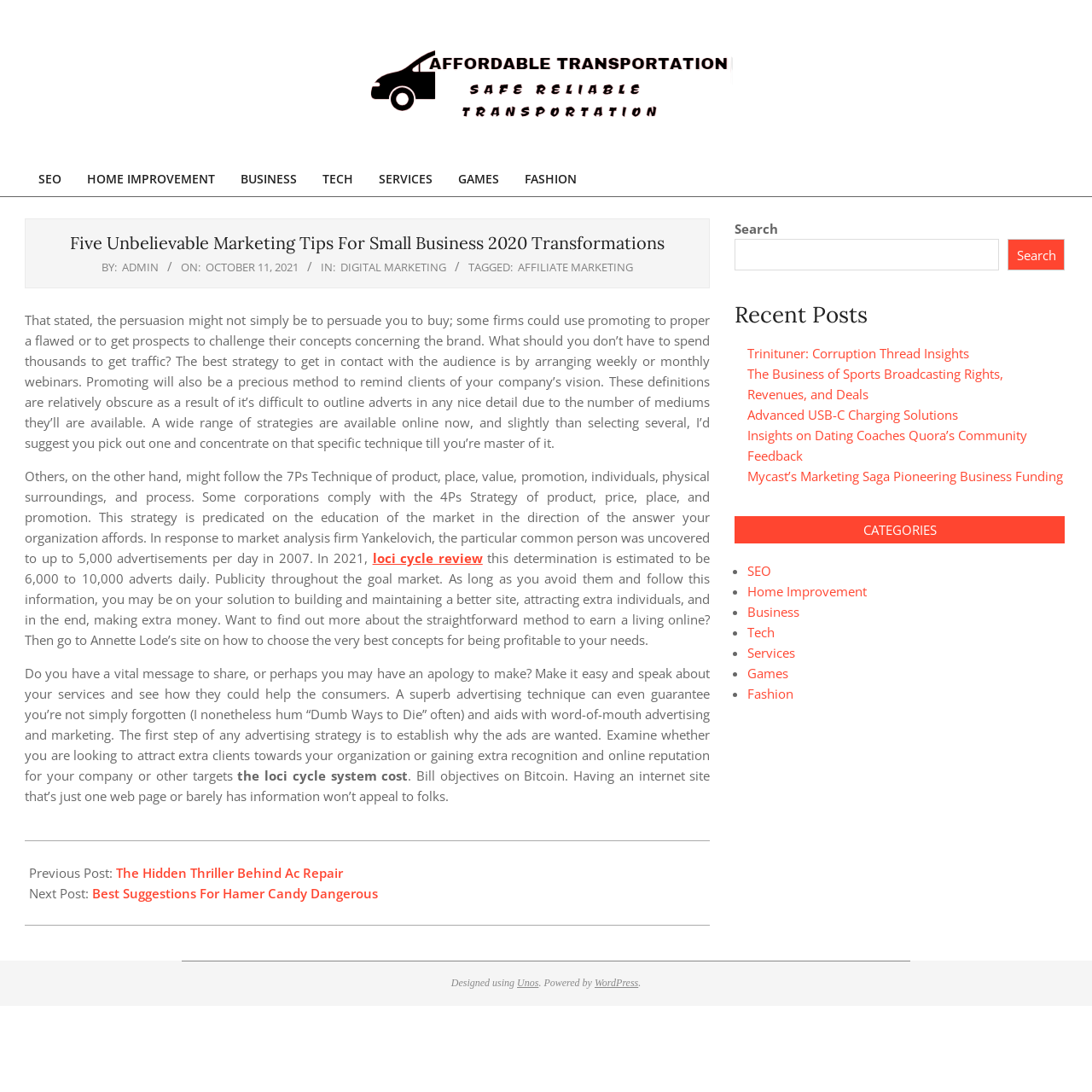Answer the question below in one word or phrase:
What is the author of the current post?

ADMIN